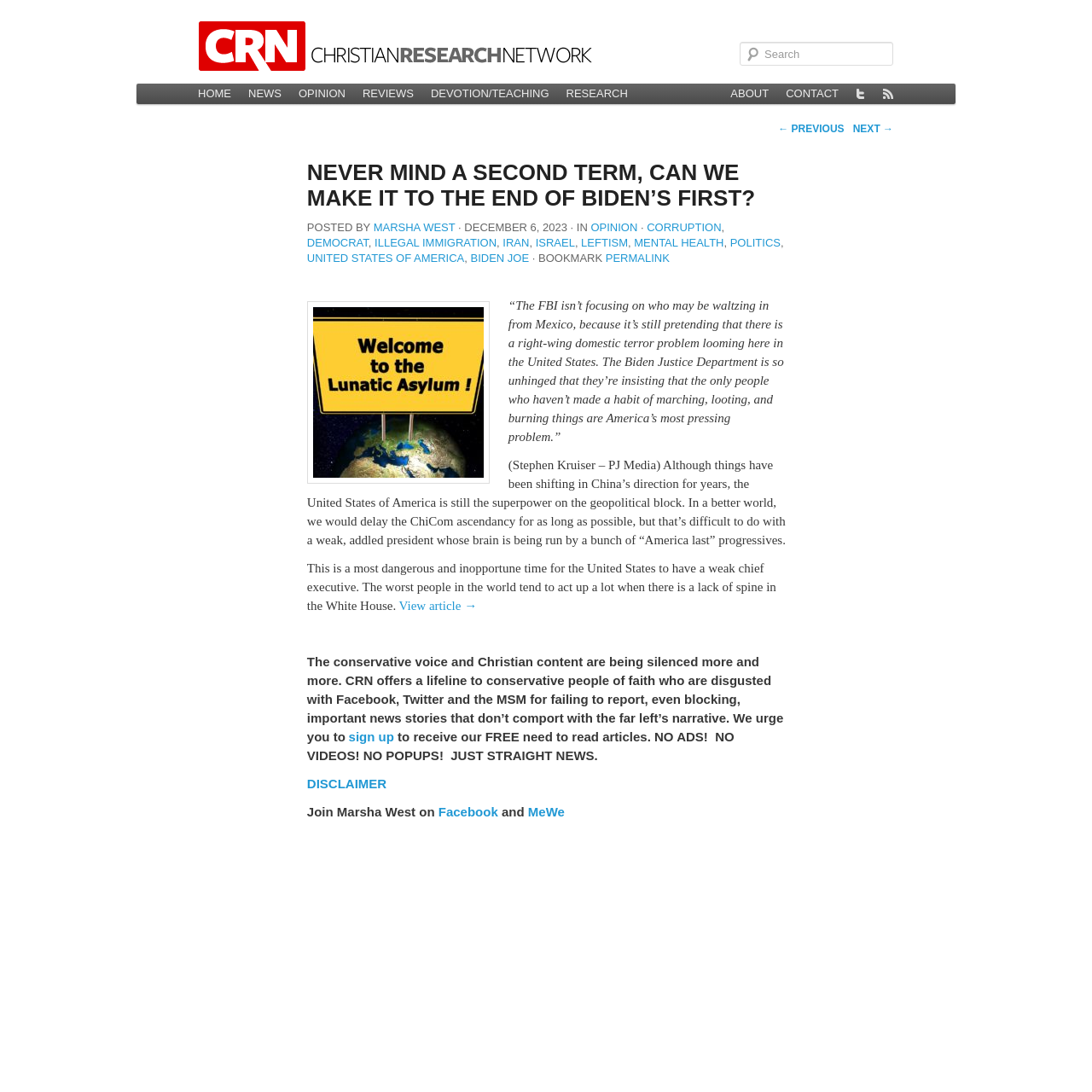Return the bounding box coordinates of the UI element that corresponds to this description: "Iran". The coordinates must be given as four float numbers in the range of 0 and 1, [left, top, right, bottom].

[0.46, 0.216, 0.485, 0.228]